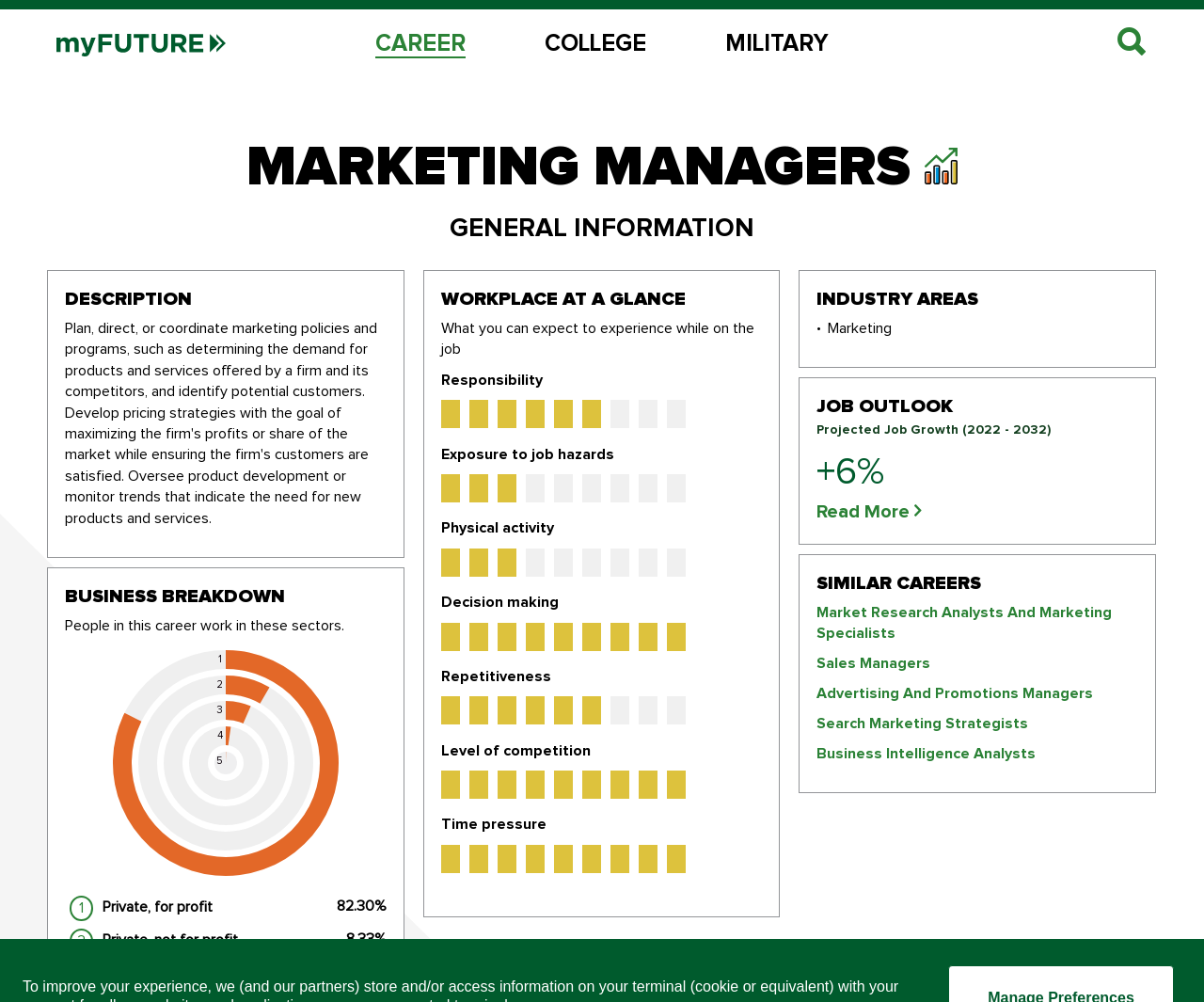What is the level of physical activity required for marketing managers?
Give a detailed explanation using the information visible in the image.

I found the answer by looking at the image element located near the StaticText element 'Physical activity' which suggests that the level of physical activity required is moderate.